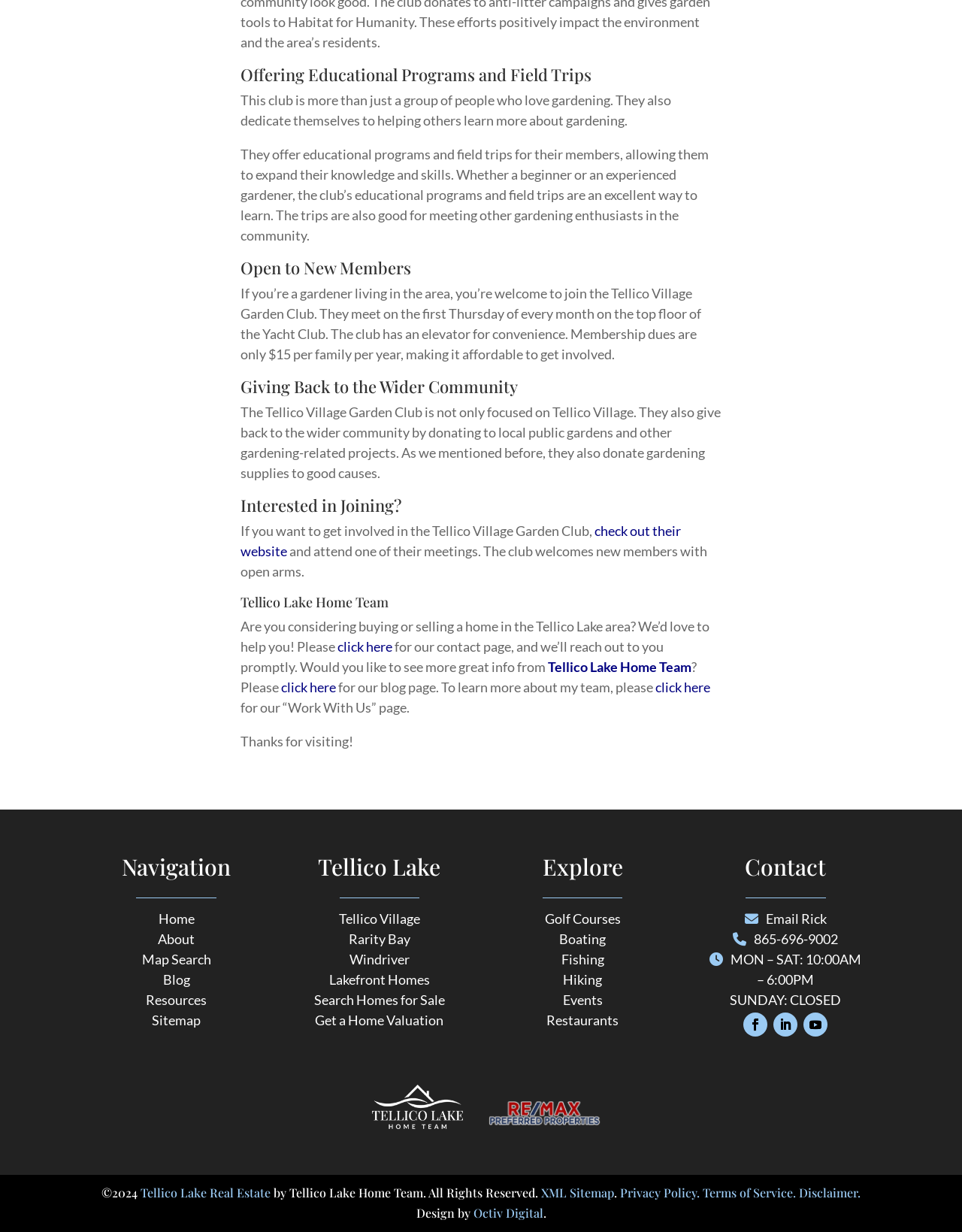Please answer the following question as detailed as possible based on the image: 
What is the name of the real estate team?

The name of the real estate team can be found in the text 'Are you considering buying or selling a home in the Tellico Lake area? We’d love to help you! Please click here for our contact page, and we’ll reach out to you promptly. Would you like to see more great info from Tellico Lake Home Team?'